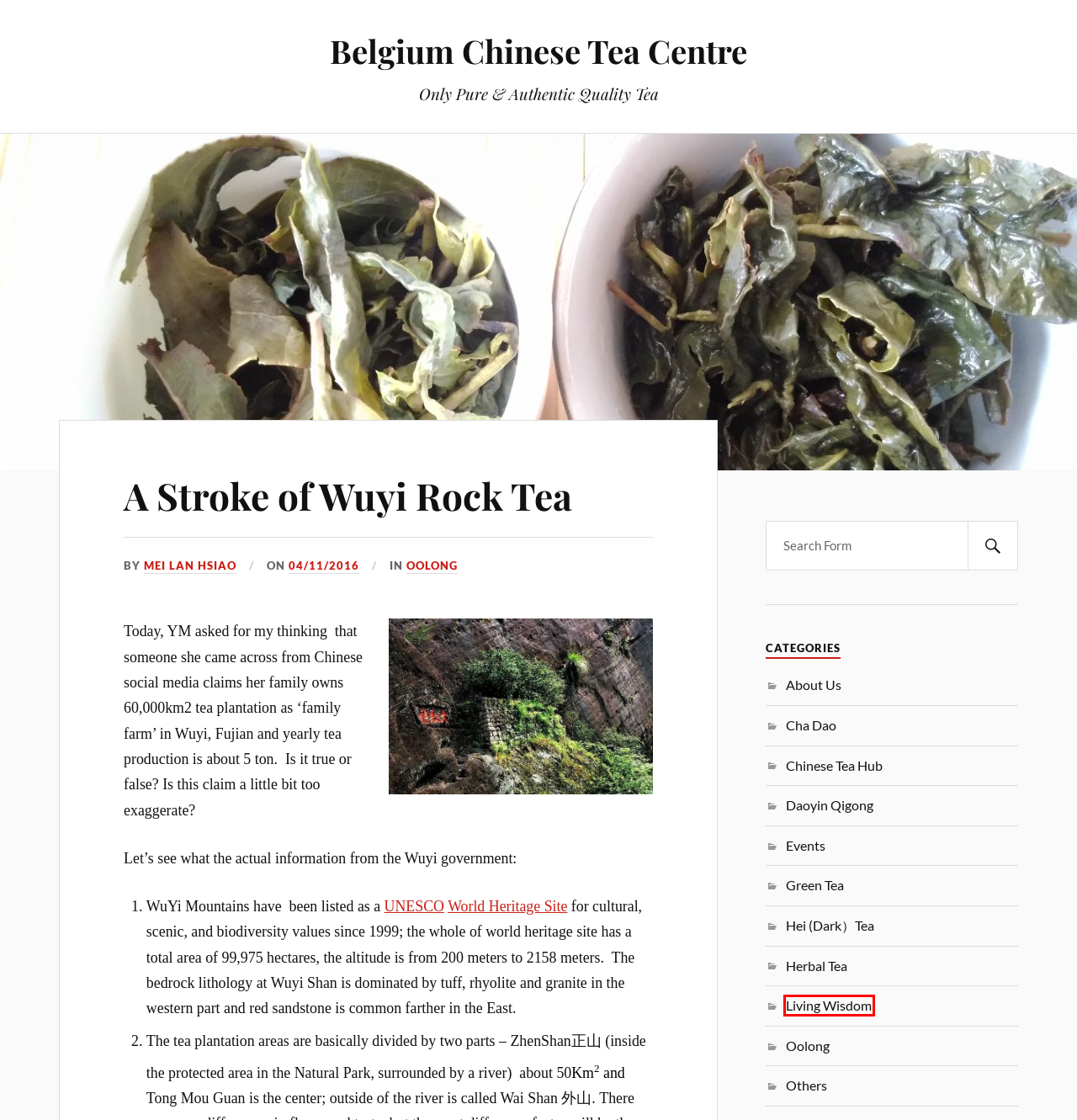Given a screenshot of a webpage featuring a red bounding box, identify the best matching webpage description for the new page after the element within the red box is clicked. Here are the options:
A. Events – Belgium Chinese Tea Centre
B. Green Tea – Belgium Chinese Tea Centre
C. Daoyin Qigong – Belgium Chinese Tea Centre
D. Hei (Dark）Tea – Belgium Chinese Tea Centre
E. Living Wisdom – Belgium Chinese Tea Centre
F. Herbal Tea – Belgium Chinese Tea Centre
G. Oolong – Belgium Chinese Tea Centre
H. Mei Lan Hsiao – Belgium Chinese Tea Centre

E